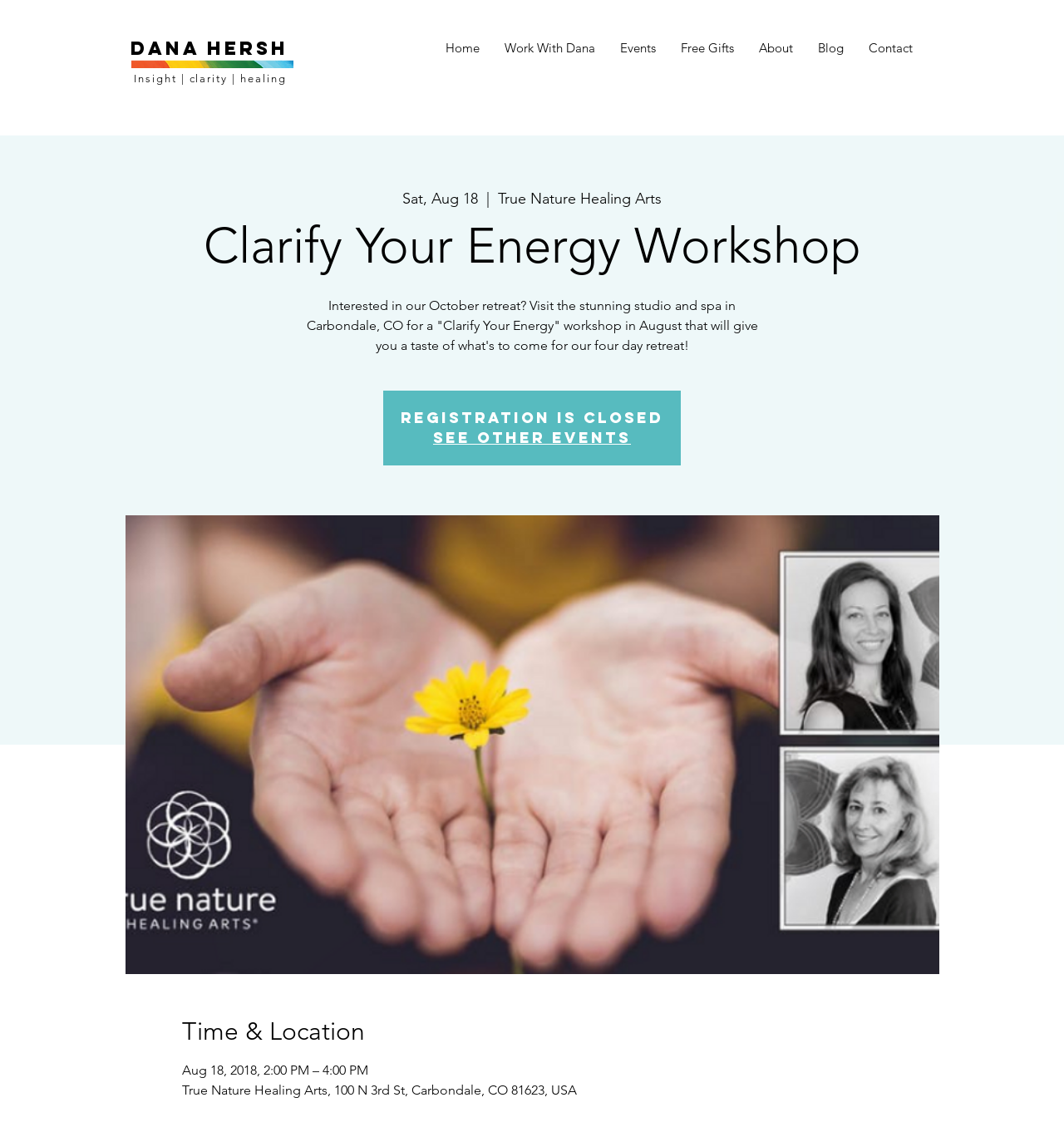Can you pinpoint the bounding box coordinates for the clickable element required for this instruction: "Click on the 'Home' link"? The coordinates should be four float numbers between 0 and 1, i.e., [left, top, right, bottom].

[0.407, 0.024, 0.462, 0.061]